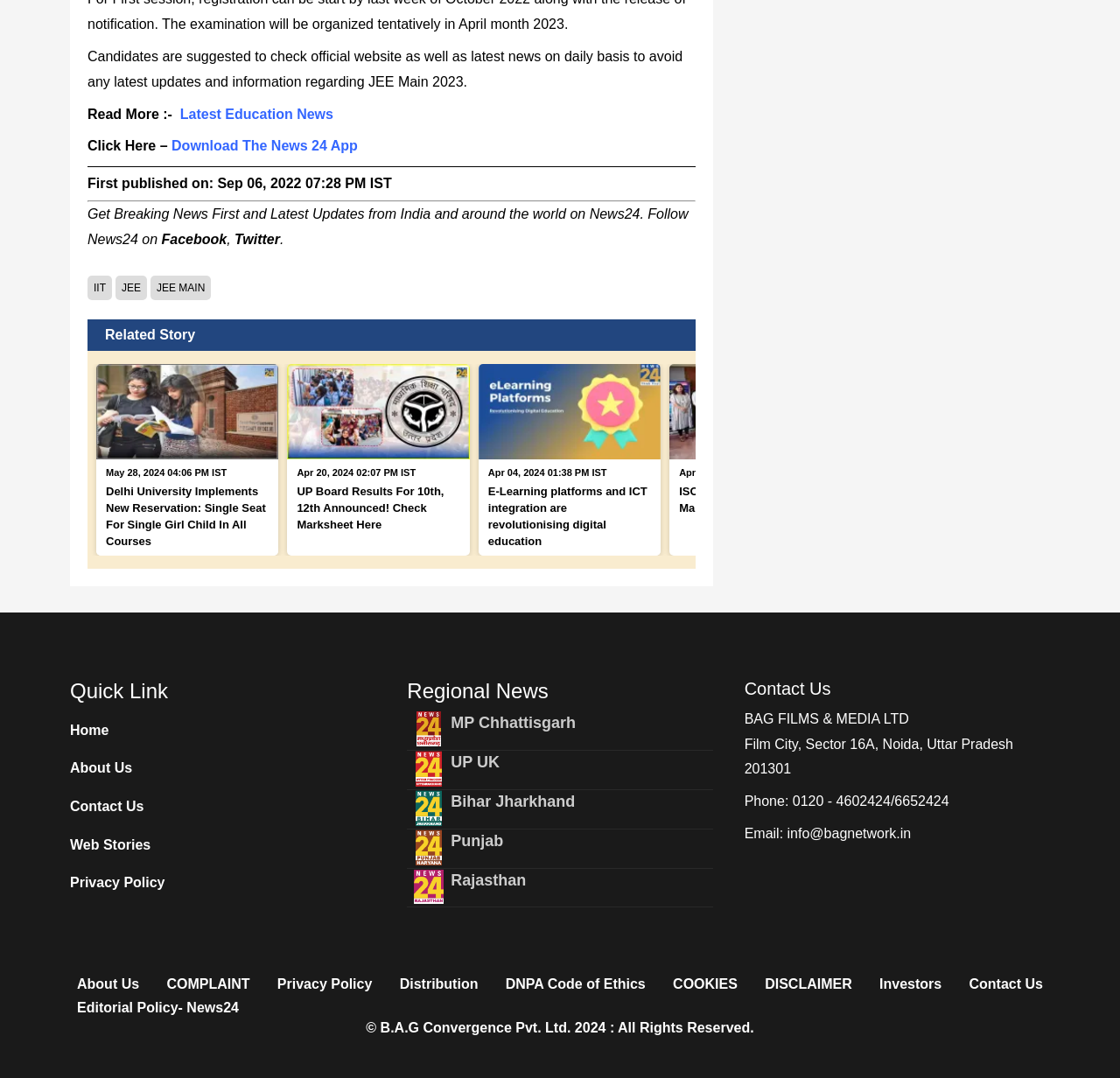Provide your answer to the question using just one word or phrase: What is the topic of the news article?

JEE Main 2023